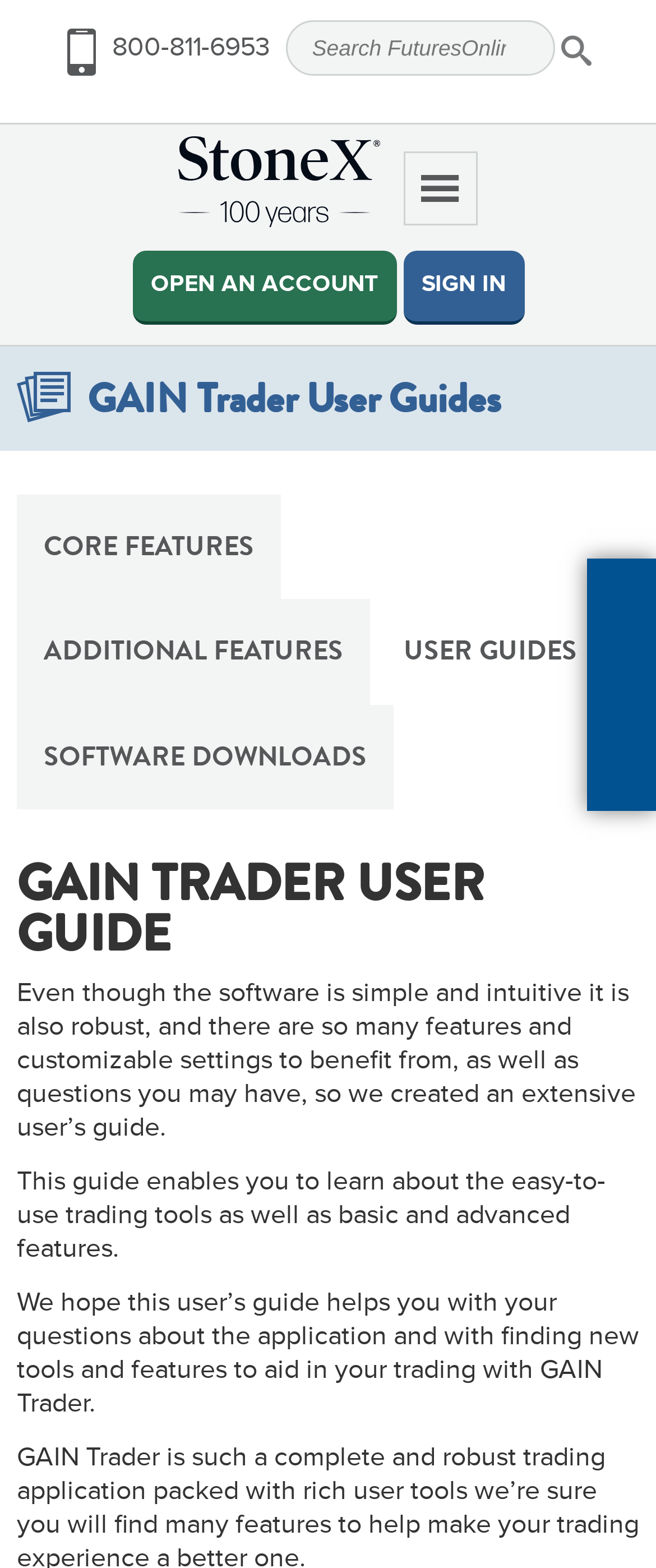Given the description: "Open an Account", determine the bounding box coordinates of the UI element. The coordinates should be formatted as four float numbers between 0 and 1, [left, top, right, bottom].

[0.201, 0.16, 0.604, 0.207]